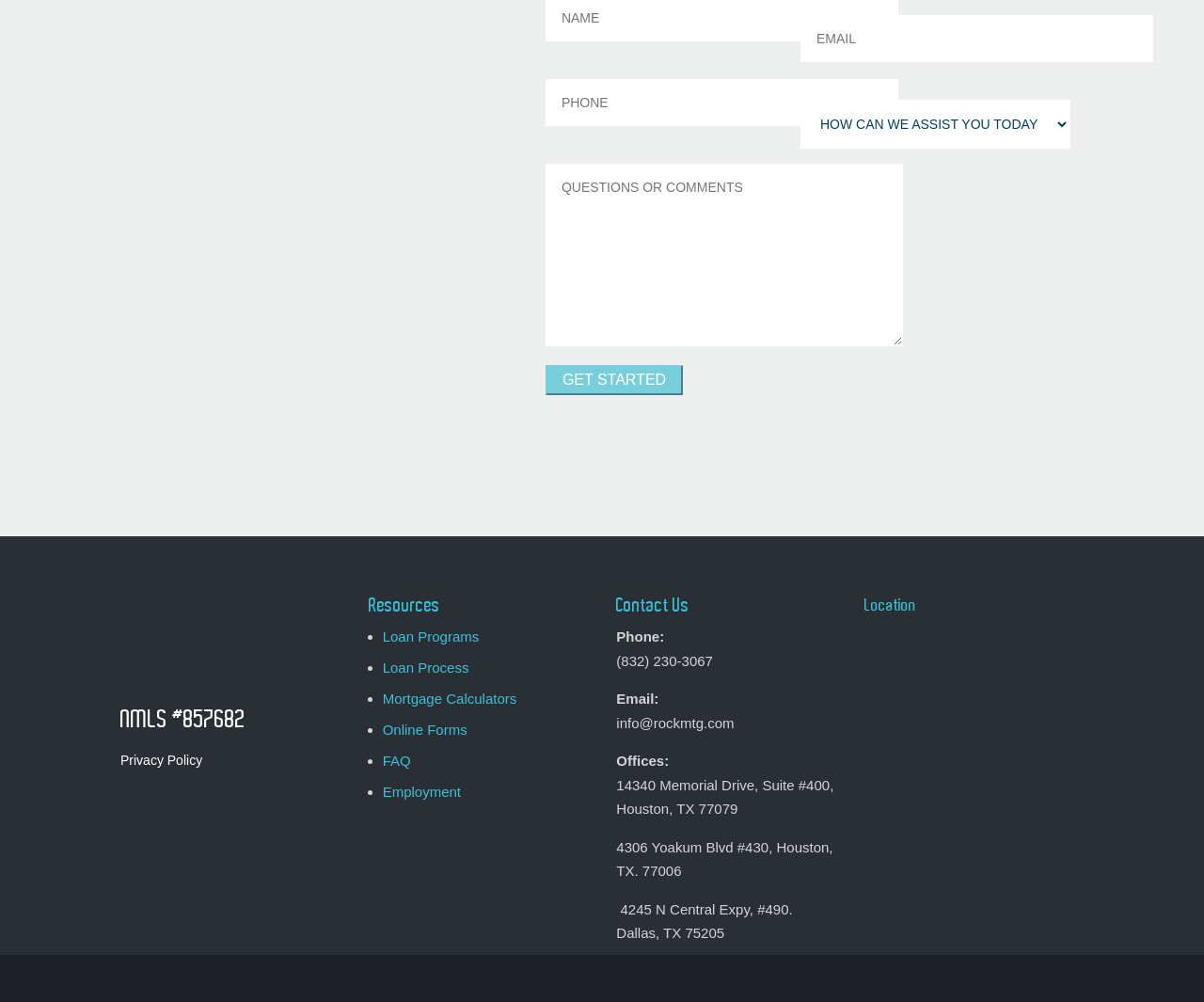From the element description Employment, predict the bounding box coordinates of the UI element. The coordinates must be specified in the format (top-left x, top-left y, bottom-right x, bottom-right y) and should be within the 0 to 1 range.

[0.318, 0.783, 0.383, 0.798]